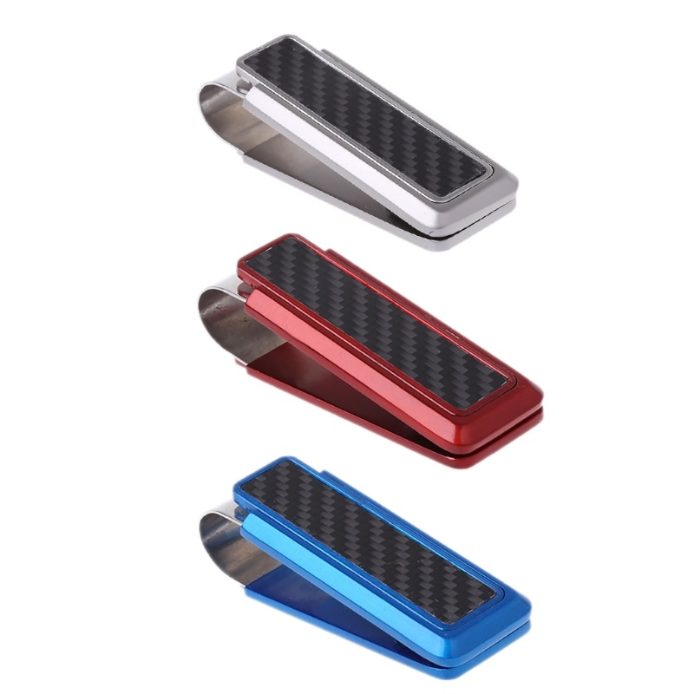How many clips are showcased in the image?
Look at the screenshot and give a one-word or phrase answer.

Three